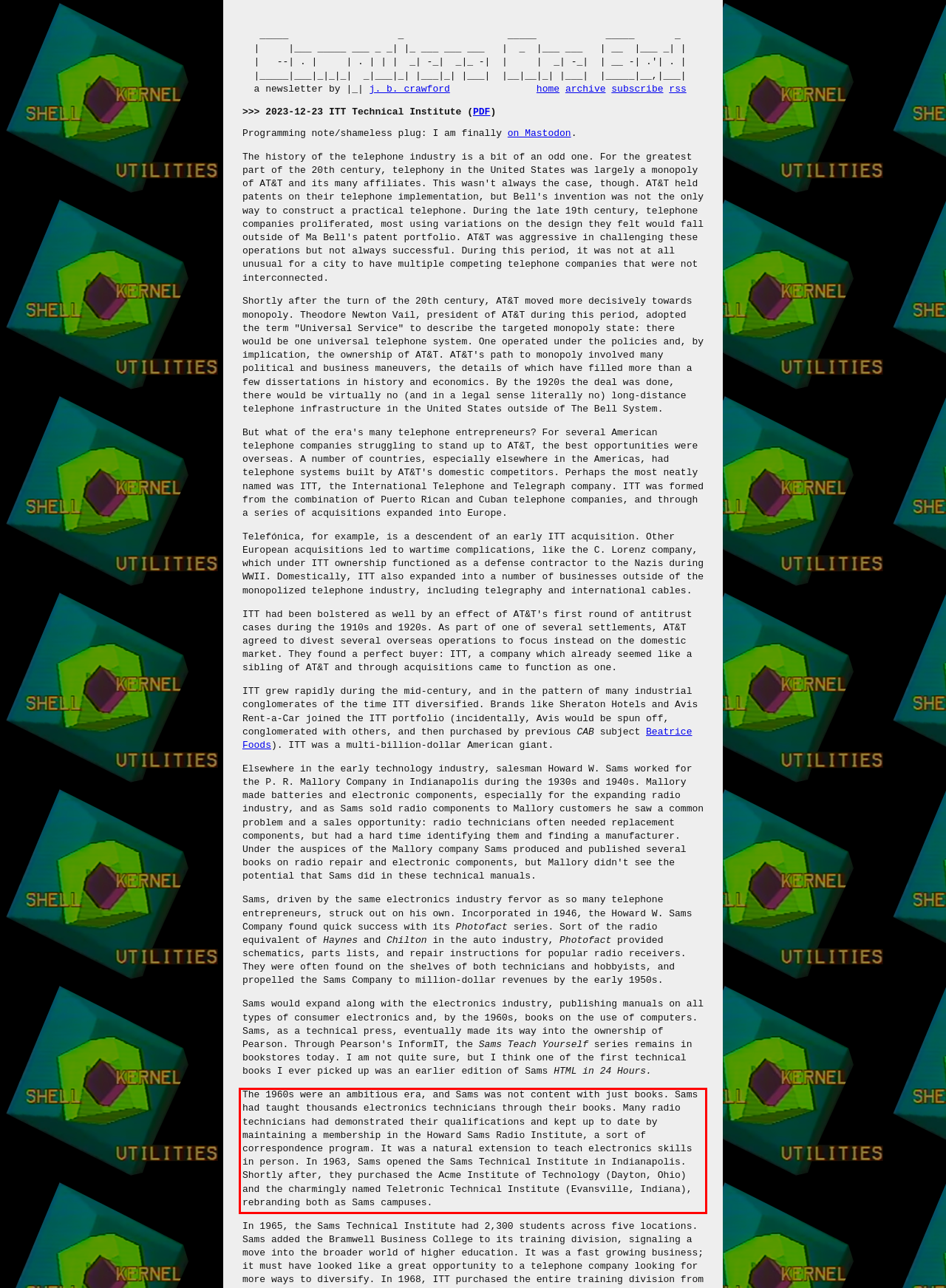Please identify and extract the text from the UI element that is surrounded by a red bounding box in the provided webpage screenshot.

The 1960s were an ambitious era, and Sams was not content with just books. Sams had taught thousands electronics technicians through their books. Many radio technicians had demonstrated their qualifications and kept up to date by maintaining a membership in the Howard Sams Radio Institute, a sort of correspondence program. It was a natural extension to teach electronics skills in person. In 1963, Sams opened the Sams Technical Institute in Indianapolis. Shortly after, they purchased the Acme Institute of Technology (Dayton, Ohio) and the charmingly named Teletronic Technical Institute (Evansville, Indiana), rebranding both as Sams campuses.